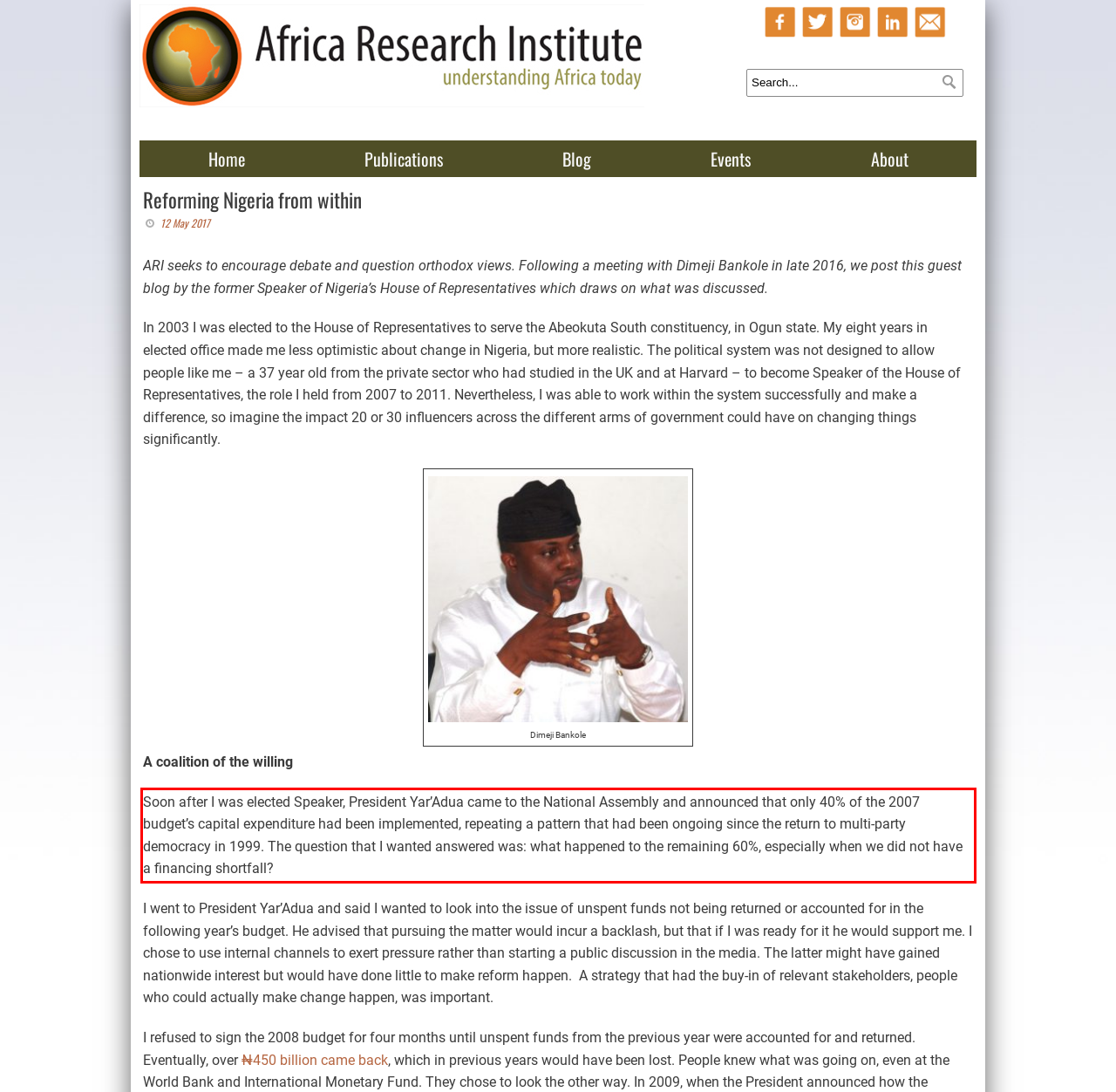Using OCR, extract the text content found within the red bounding box in the given webpage screenshot.

Soon after I was elected Speaker, President Yar’Adua came to the National Assembly and announced that only 40% of the 2007 budget’s capital expenditure had been implemented, repeating a pattern that had been ongoing since the return to multi-party democracy in 1999. The question that I wanted answered was: what happened to the remaining 60%, especially when we did not have a financing shortfall?